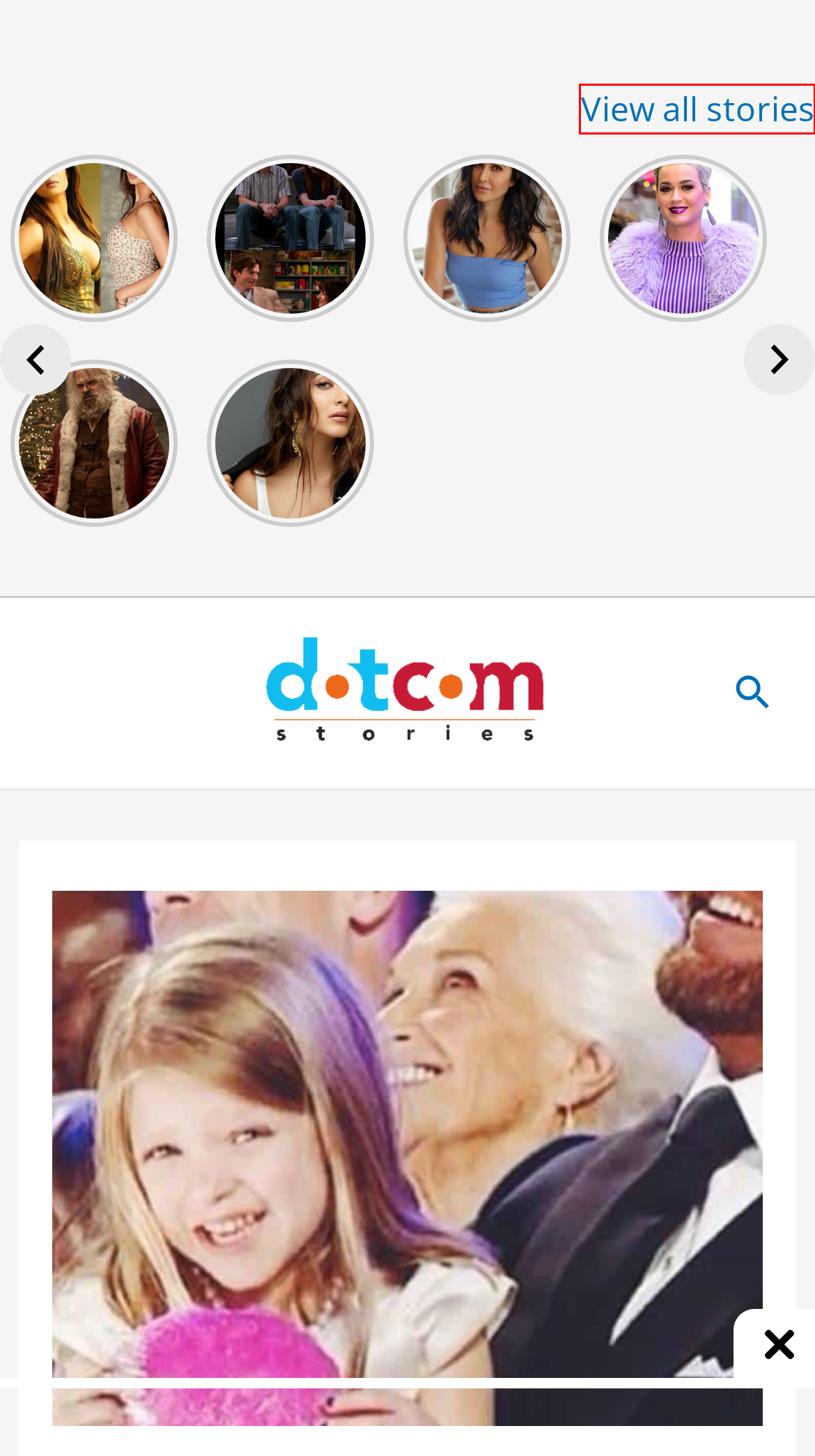You have a screenshot of a webpage with a red rectangle bounding box around an element. Identify the best matching webpage description for the new page that appears after clicking the element in the bounding box. The descriptions are:
A. 11 Bollywood Actresses Who Changed Their Real Names – DotComStories
B. Violent Night Available On Only One Streaming Platform – Read Details – DotComStories
C. Stories – DotComStories
D. DotComStories
E. Celebrities  - DotComStories
F. 10 Celebrities Who Have Used Tinder Just Like Us – DotComStories
G. Kiara Advani’s Bold Looks Everyone Is Going Crazy For – DotComStories
H. That 90s Show Cast – All Main Characters Are back Except One – DotComStories

C